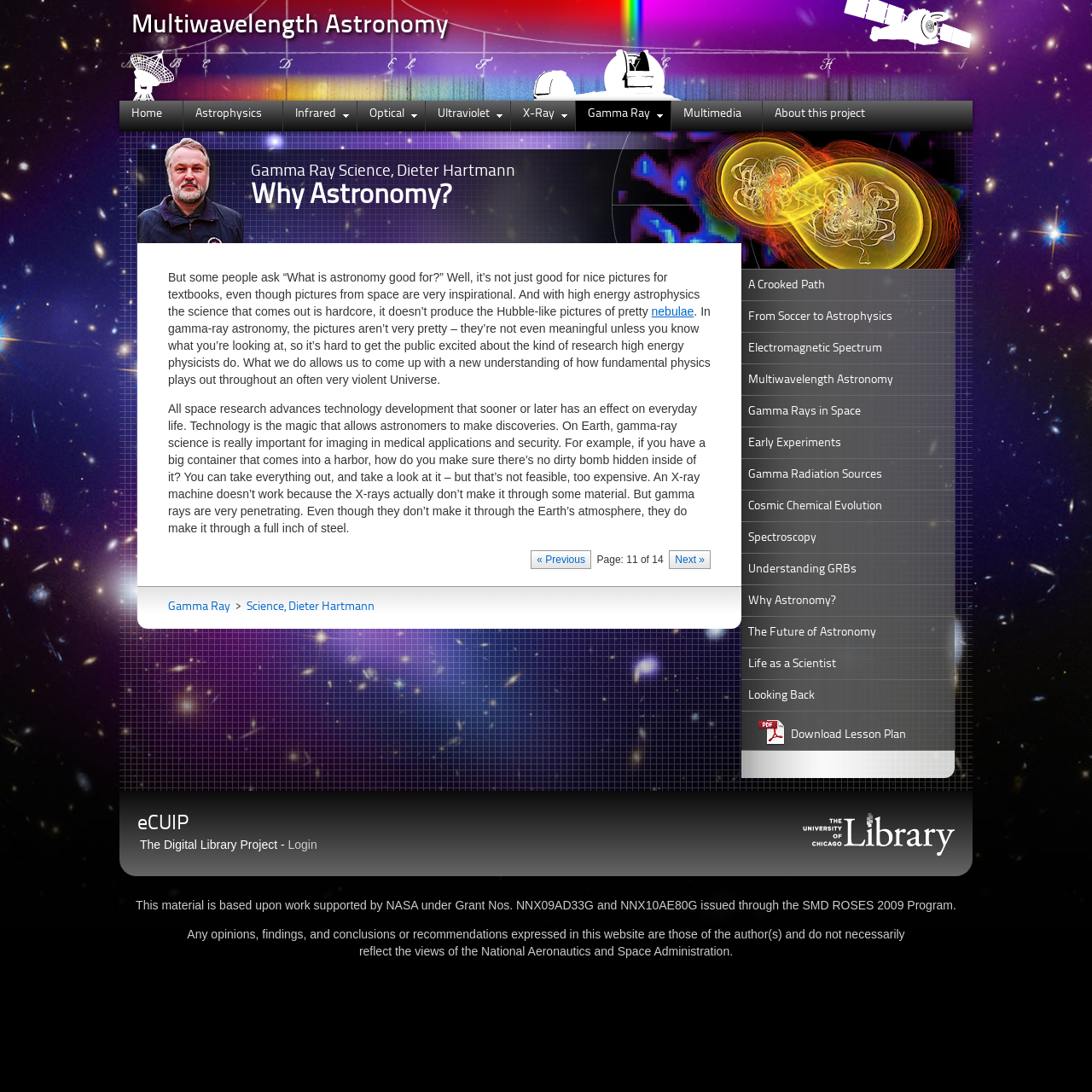Kindly determine the bounding box coordinates for the clickable area to achieve the given instruction: "Download the 'Lesson Plan'".

[0.679, 0.651, 0.874, 0.687]